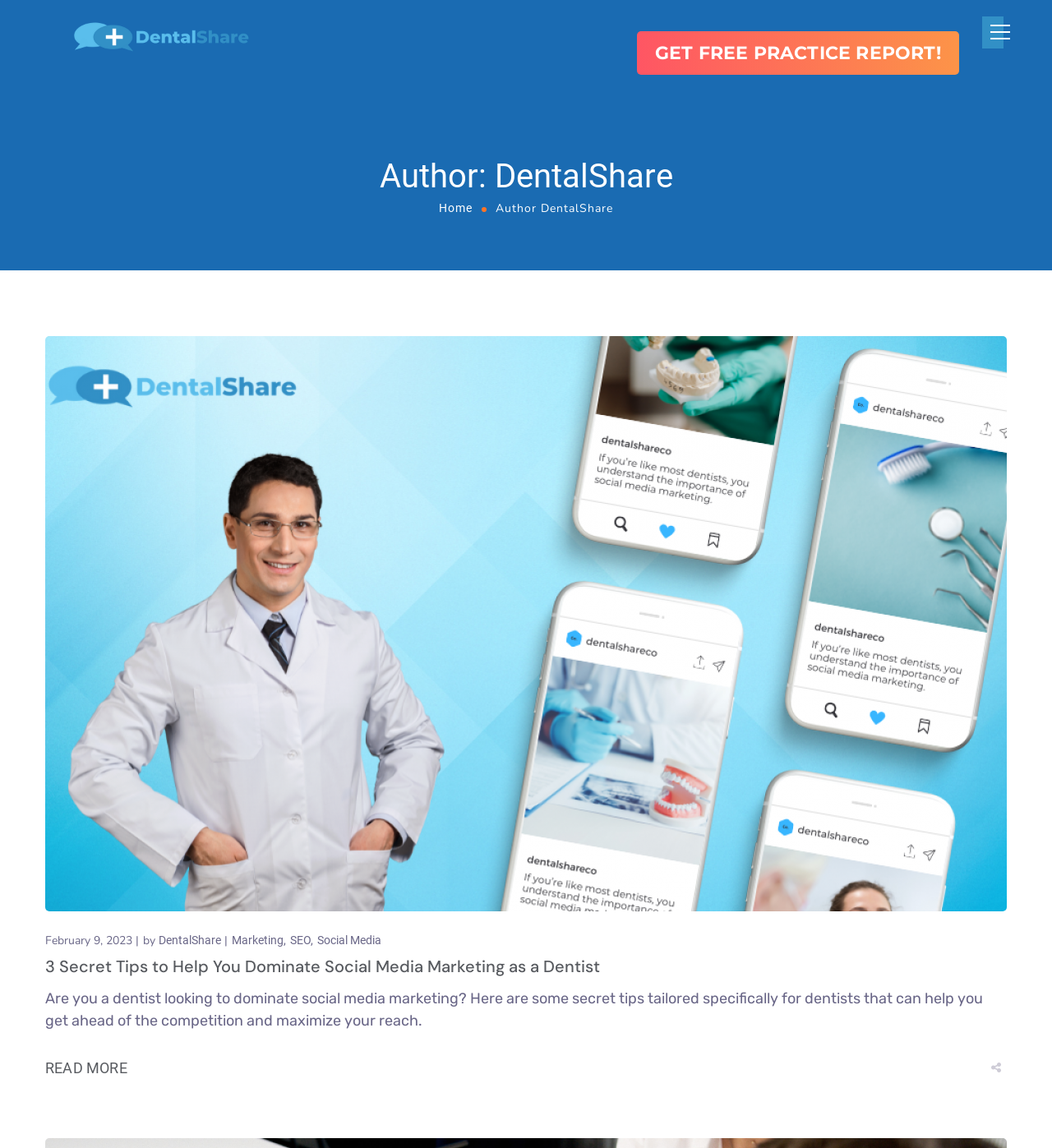What is the author of the article?
Using the image as a reference, answer with just one word or a short phrase.

DentalShare